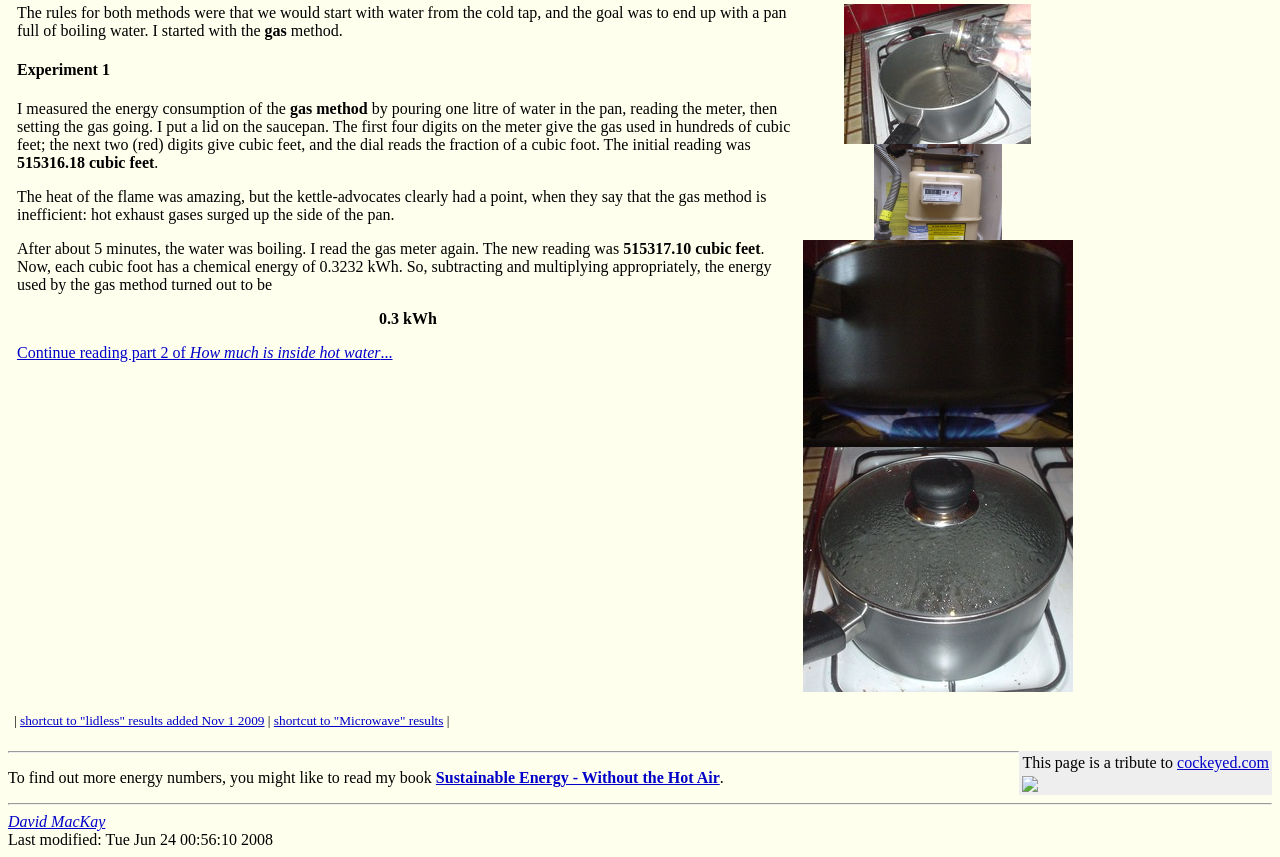Locate the bounding box coordinates for the element described below: "Agency Information.". The coordinates must be four float values between 0 and 1, formatted as [left, top, right, bottom].

None